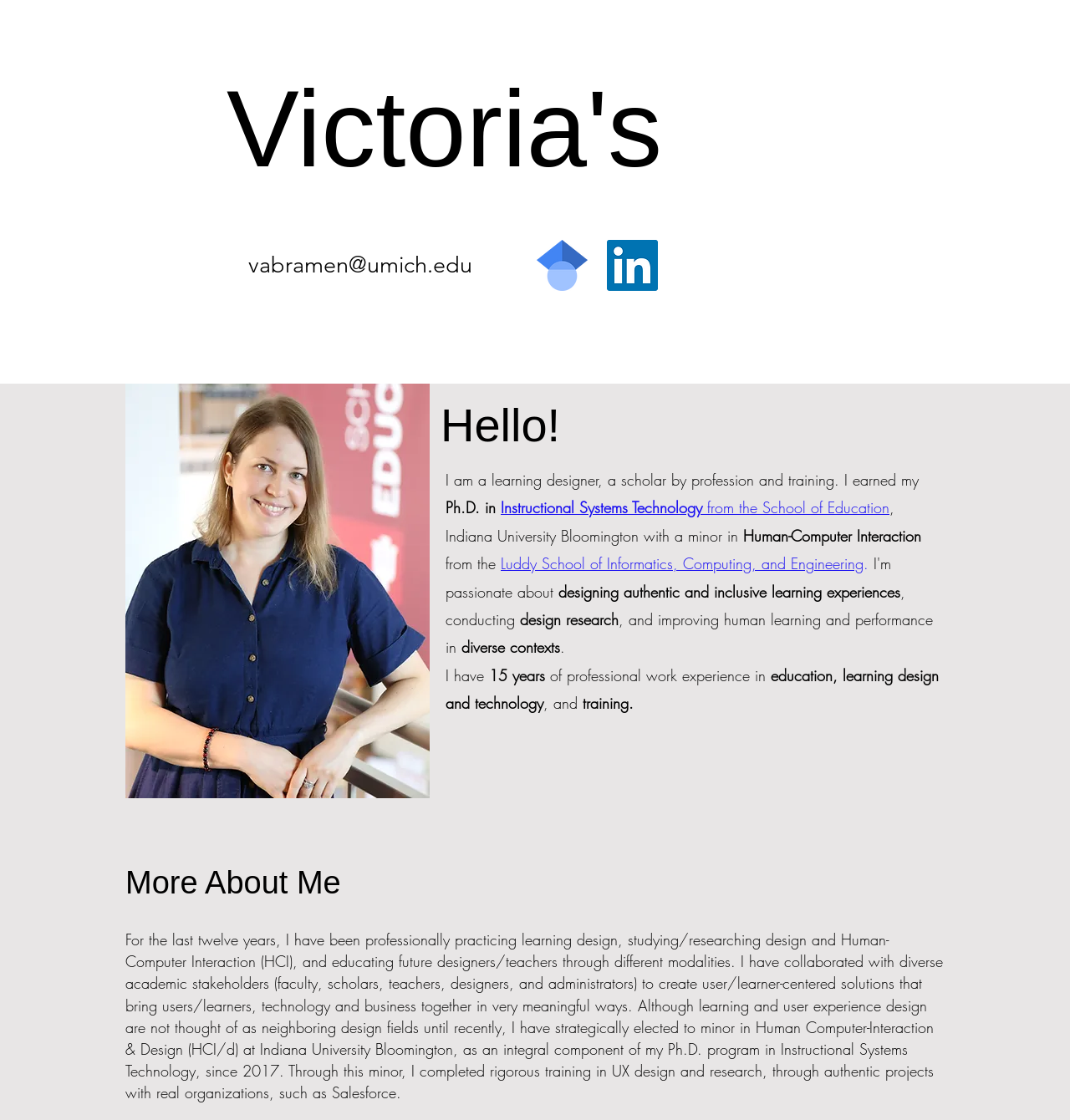What is the person's experience in education, learning design, and technology?
Answer the question using a single word or phrase, according to the image.

15 years